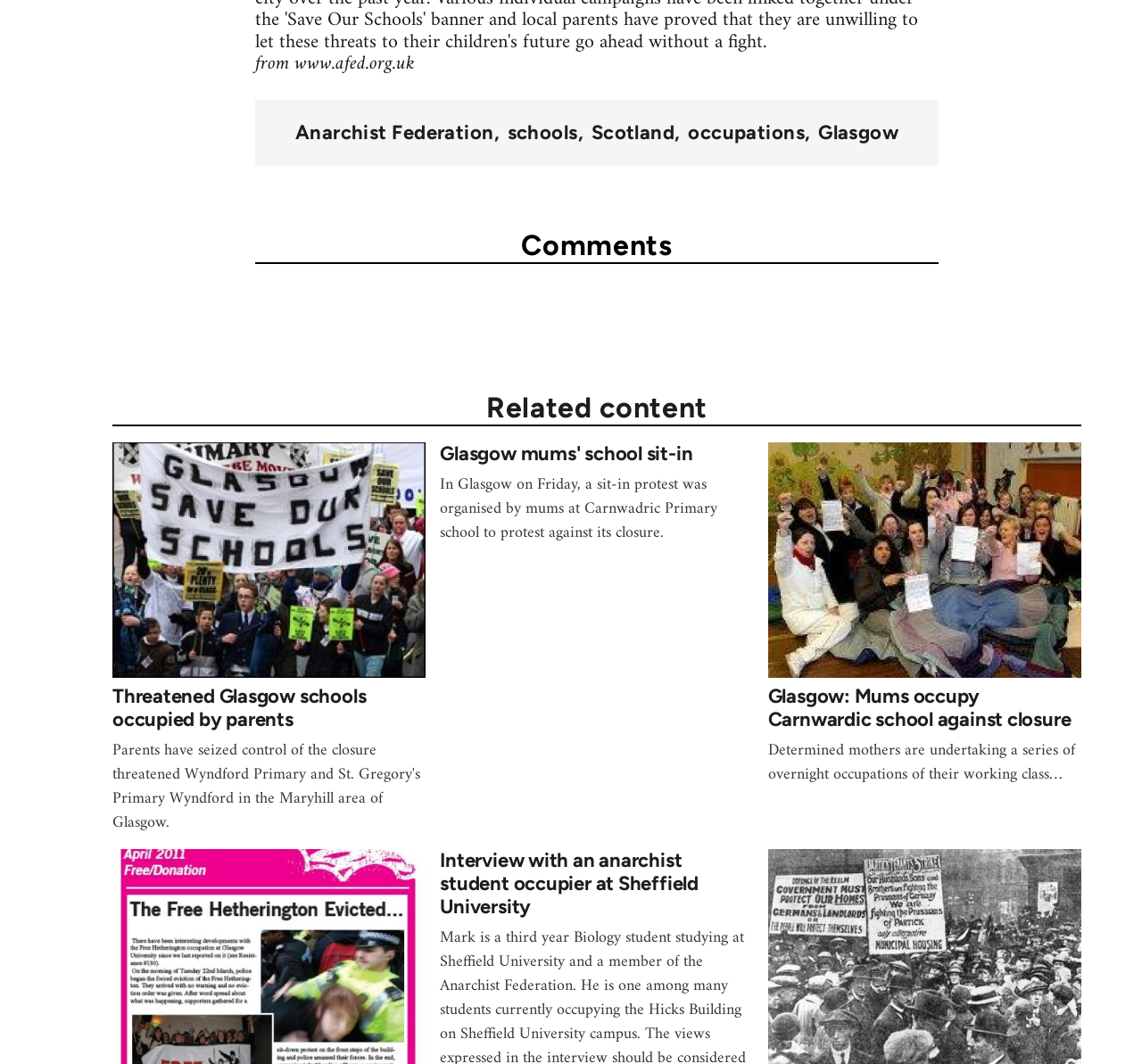Pinpoint the bounding box coordinates of the element that must be clicked to accomplish the following instruction: "View the related content". The coordinates should be in the format of four float numbers between 0 and 1, i.e., [left, top, right, bottom].

[0.098, 0.367, 0.947, 0.401]